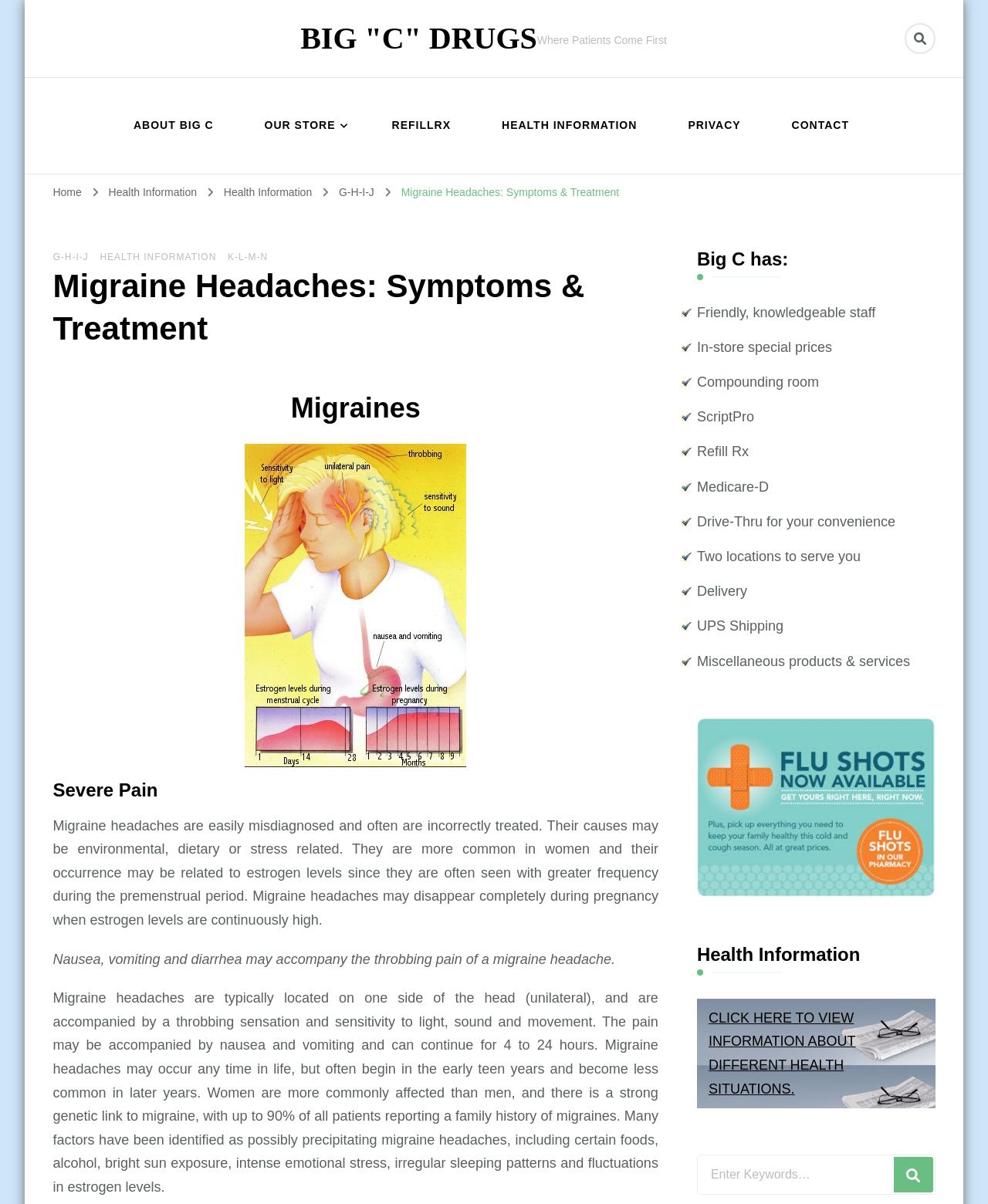Use one word or a short phrase to answer the question provided: 
What is the location of the throbbing pain of a migraine headache?

One side of the head